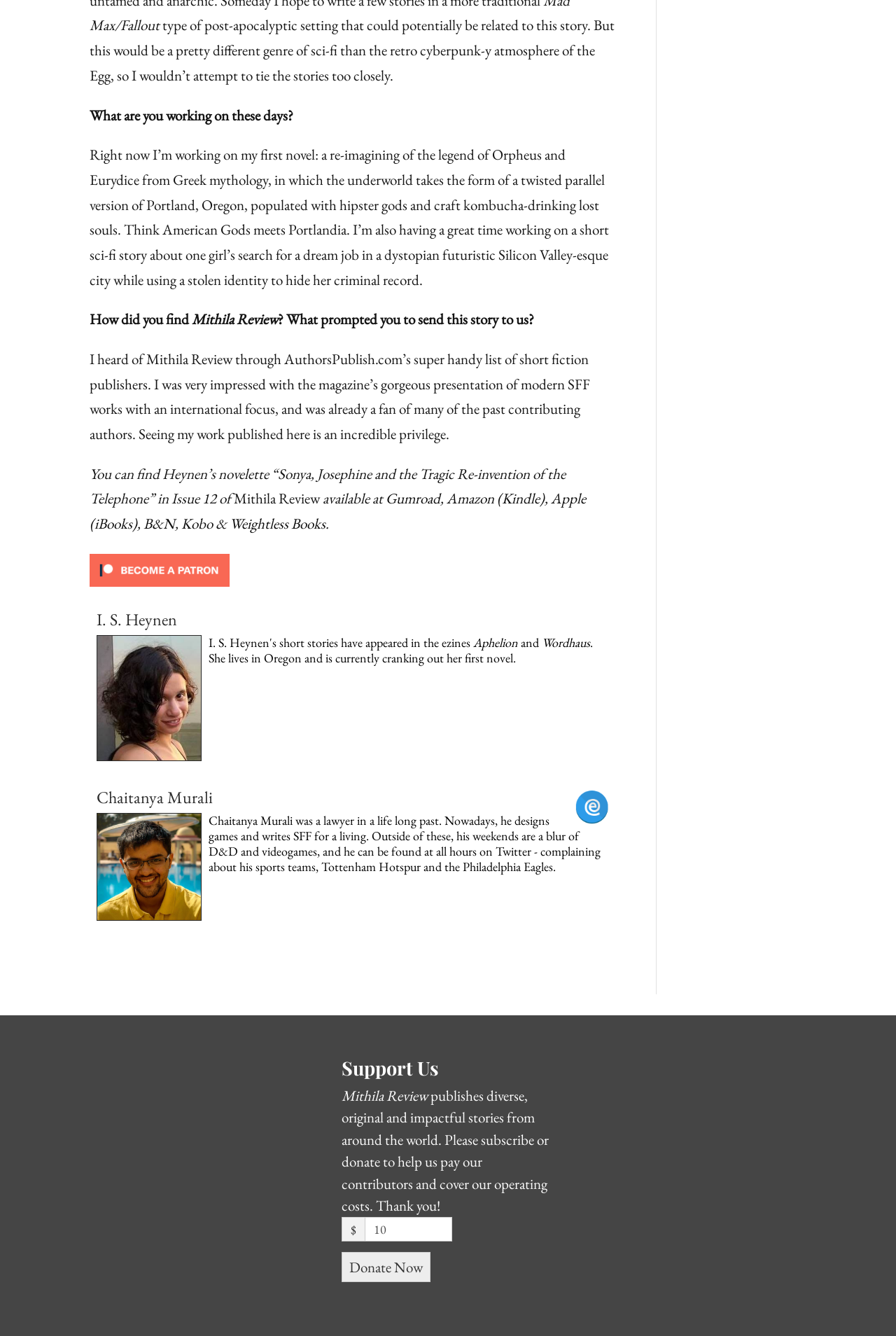What is the name of the story the author is working on?
Answer the question with a thorough and detailed explanation.

The answer can be found in the text 'Right now I’m working on my first novel: a re-imagining of the legend of Orpheus and Eurydice from Greek mythology...'.